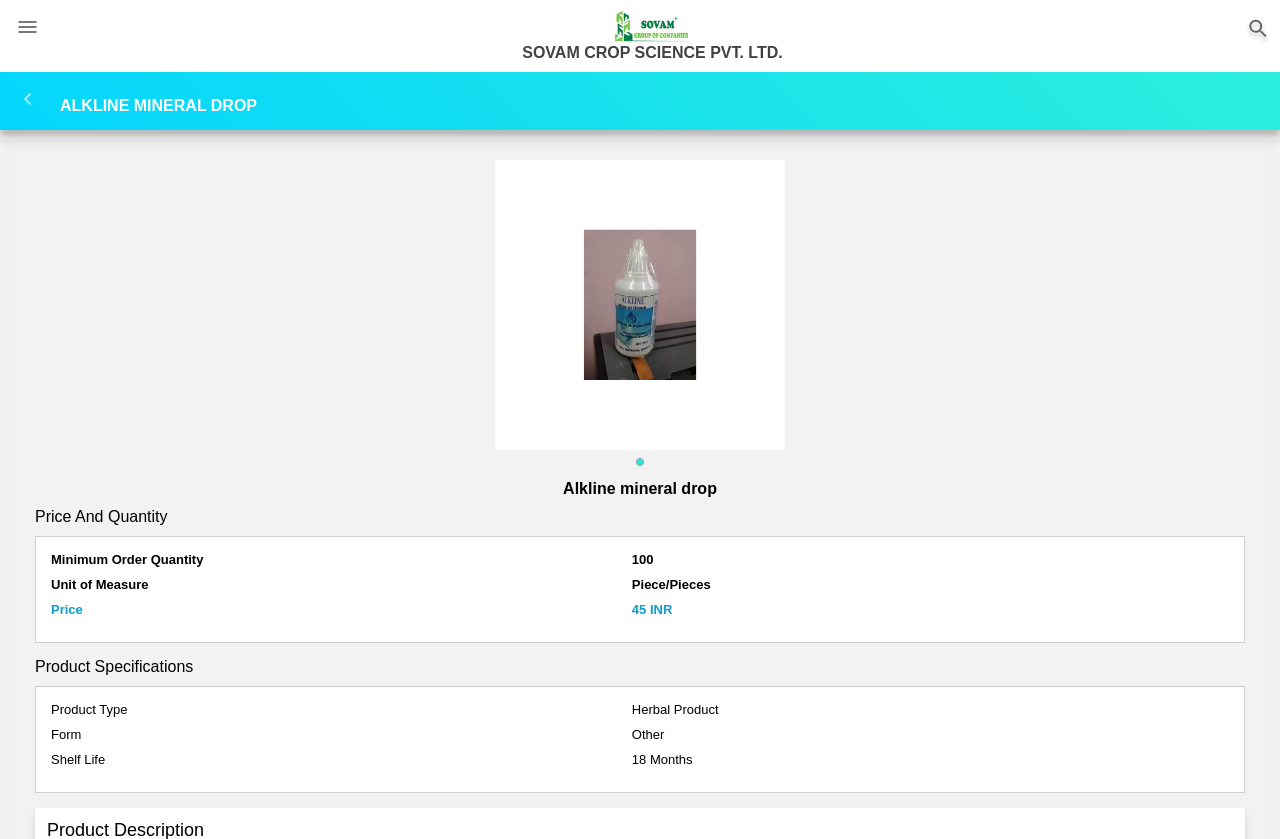What is the shelf life of the product?
Using the details from the image, give an elaborate explanation to answer the question.

The shelf life of the product can be found in the 'Product Specifications' section, where it is specified as '18 Months'.